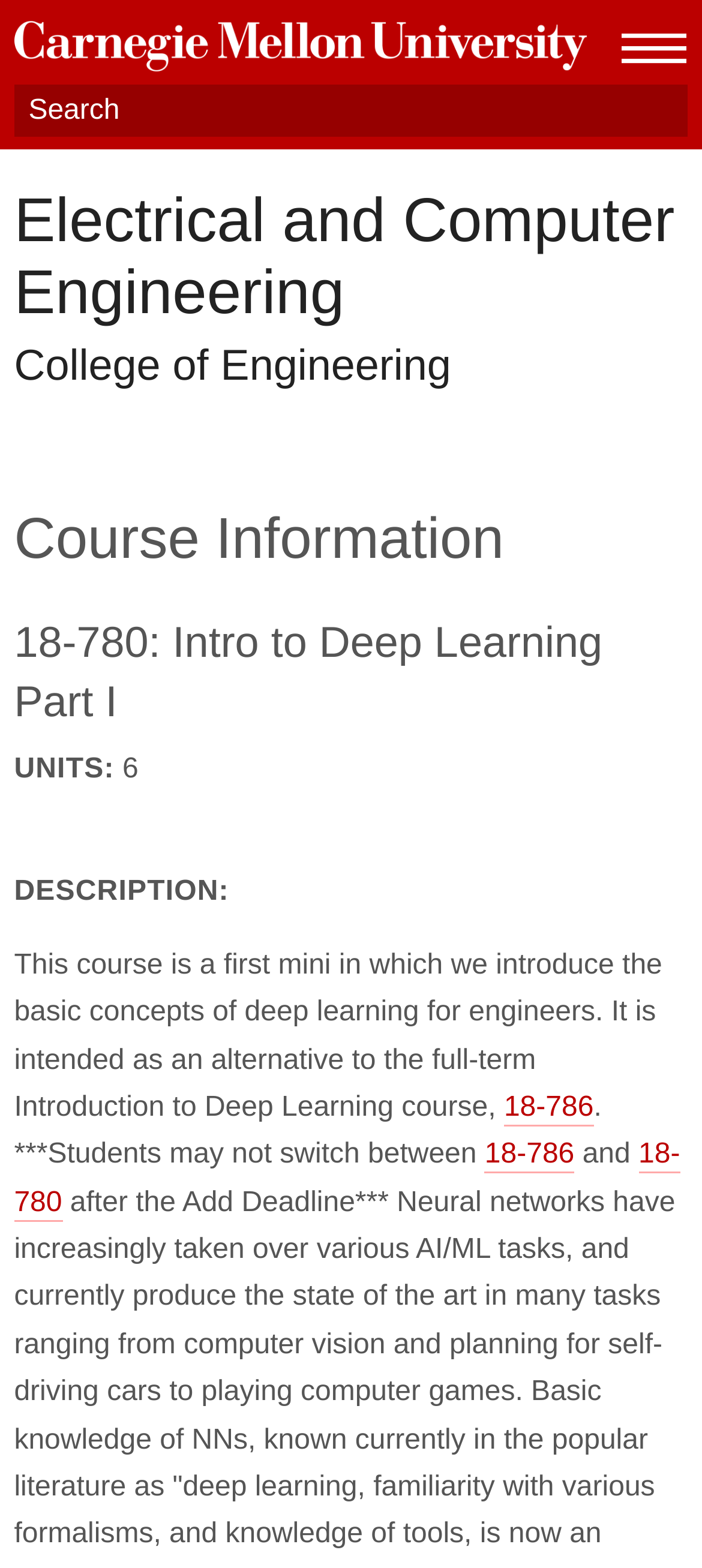What is the topic of the course?
Based on the image, answer the question with a single word or brief phrase.

Deep Learning